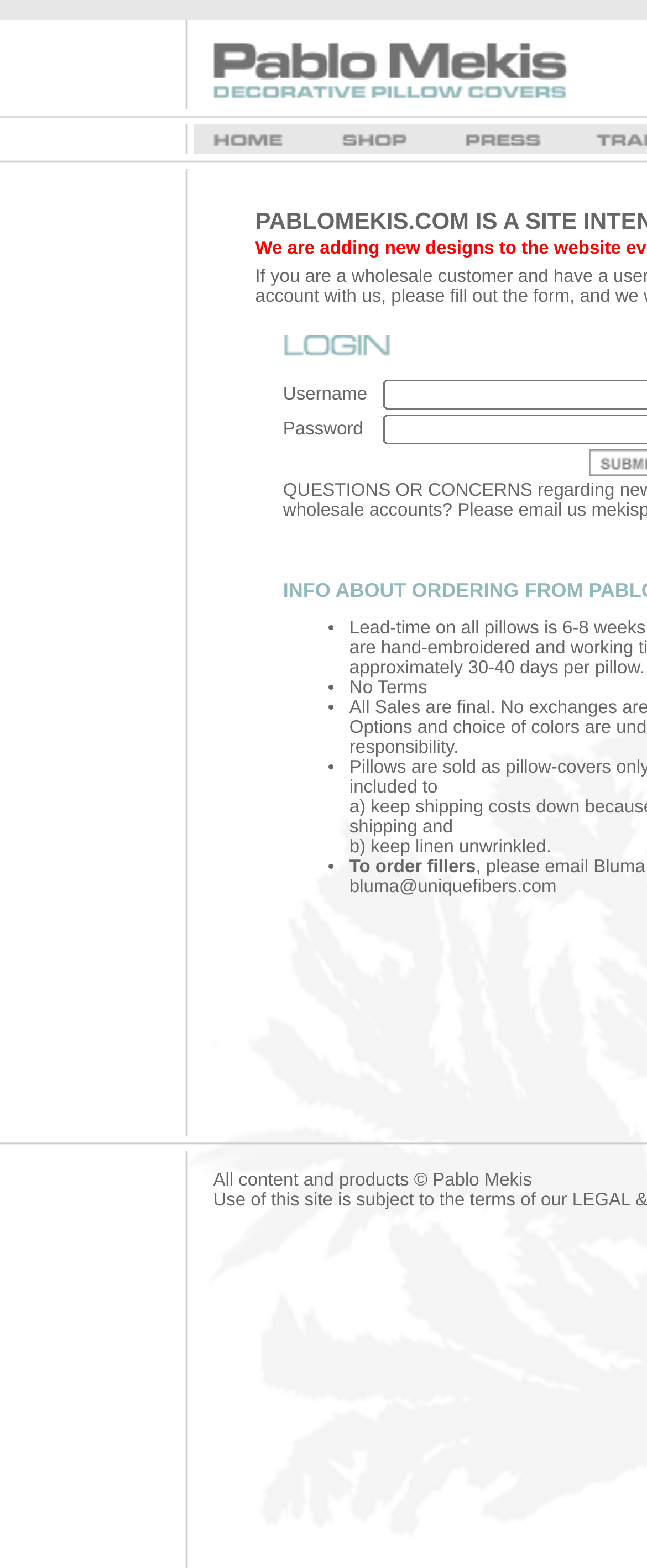What is the name of the website?
Based on the screenshot, provide your answer in one word or phrase.

Pablo Mekis